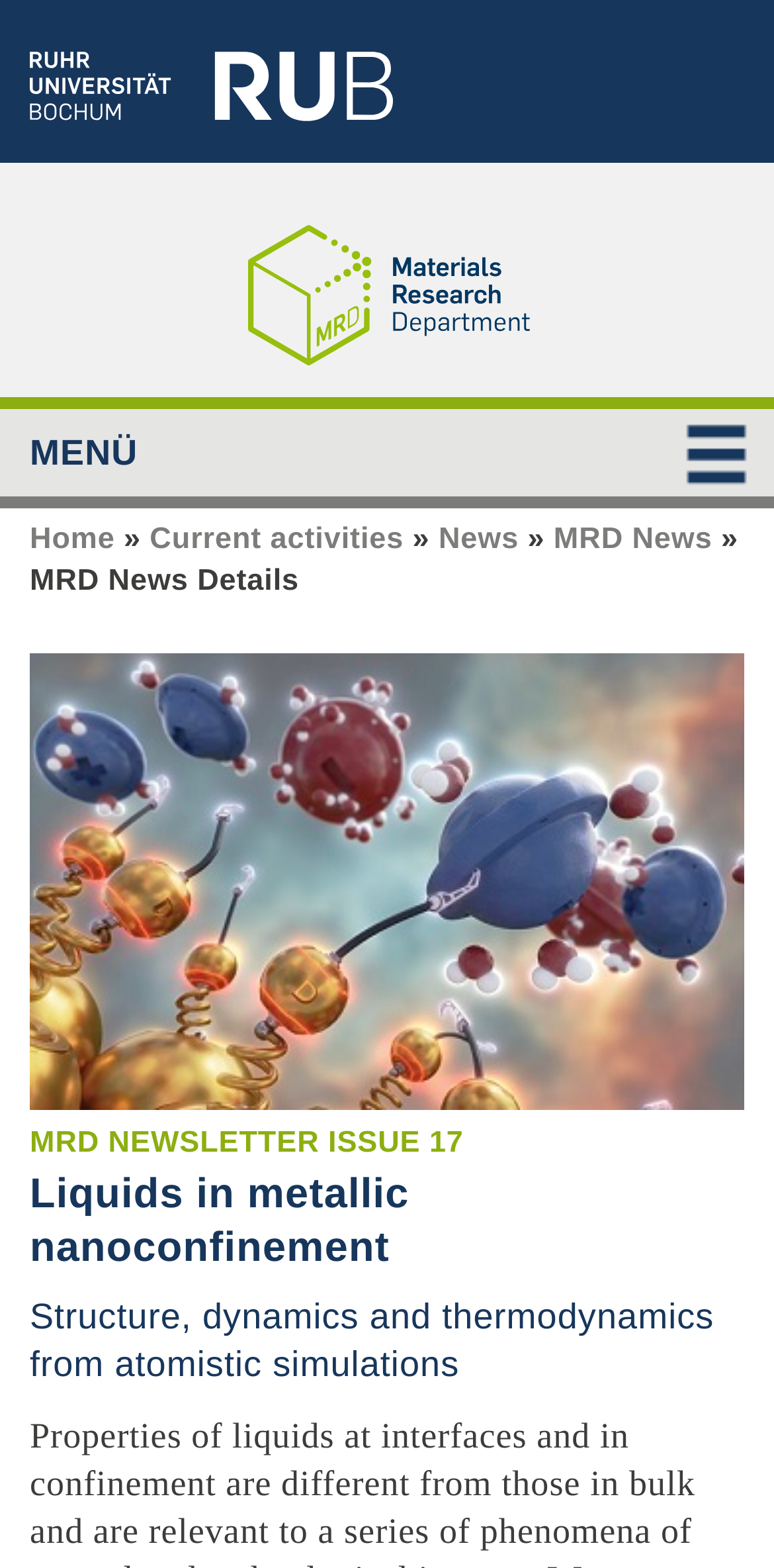What is the title of the news article?
Refer to the image and give a detailed response to the question.

I looked at the heading element with the text 'Liquids in metallic nanoconfinement' and found that it is the title of the news article.